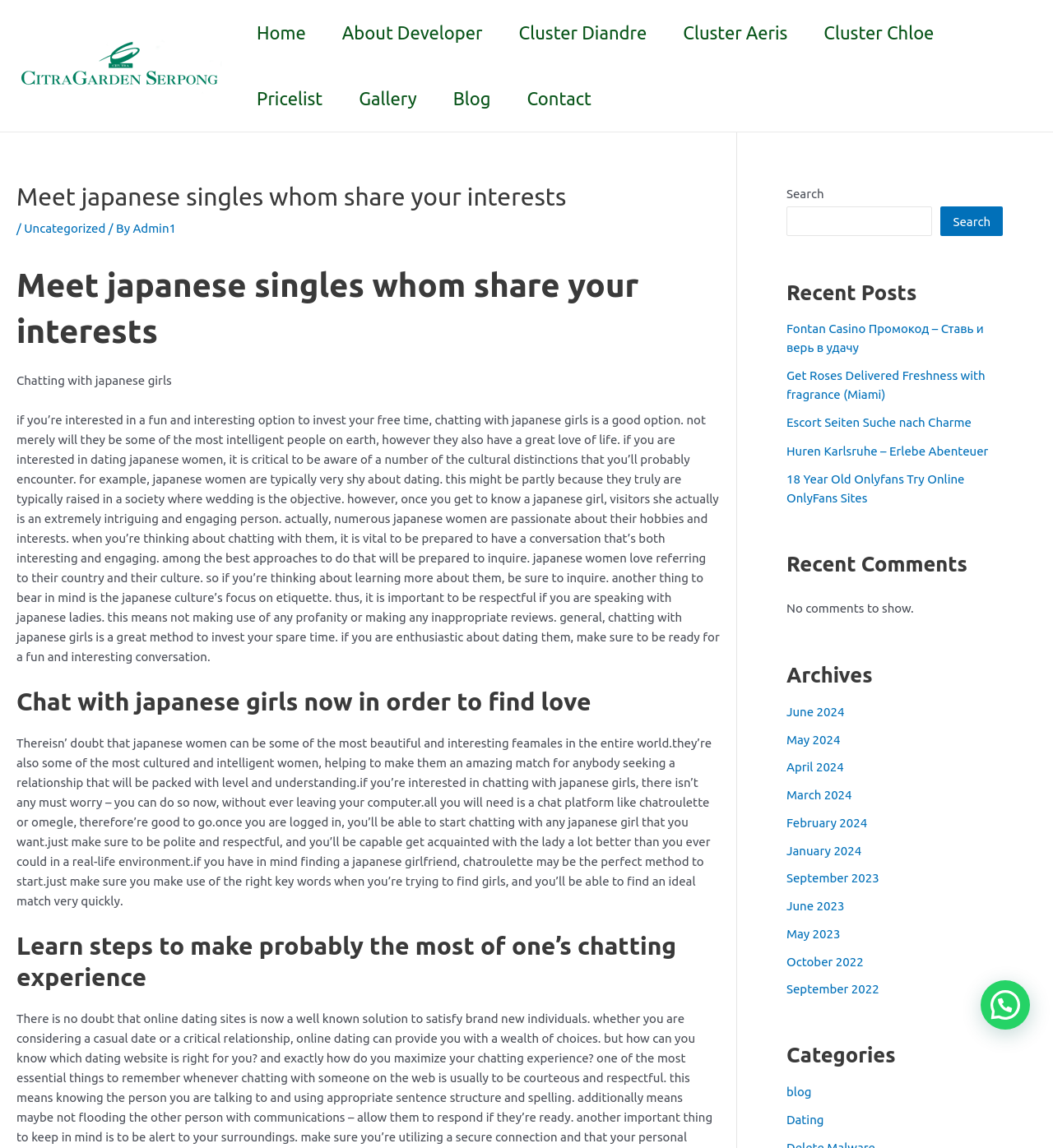Please identify the bounding box coordinates of the clickable area that will allow you to execute the instruction: "Click the 'Contact' link".

[0.483, 0.057, 0.579, 0.115]